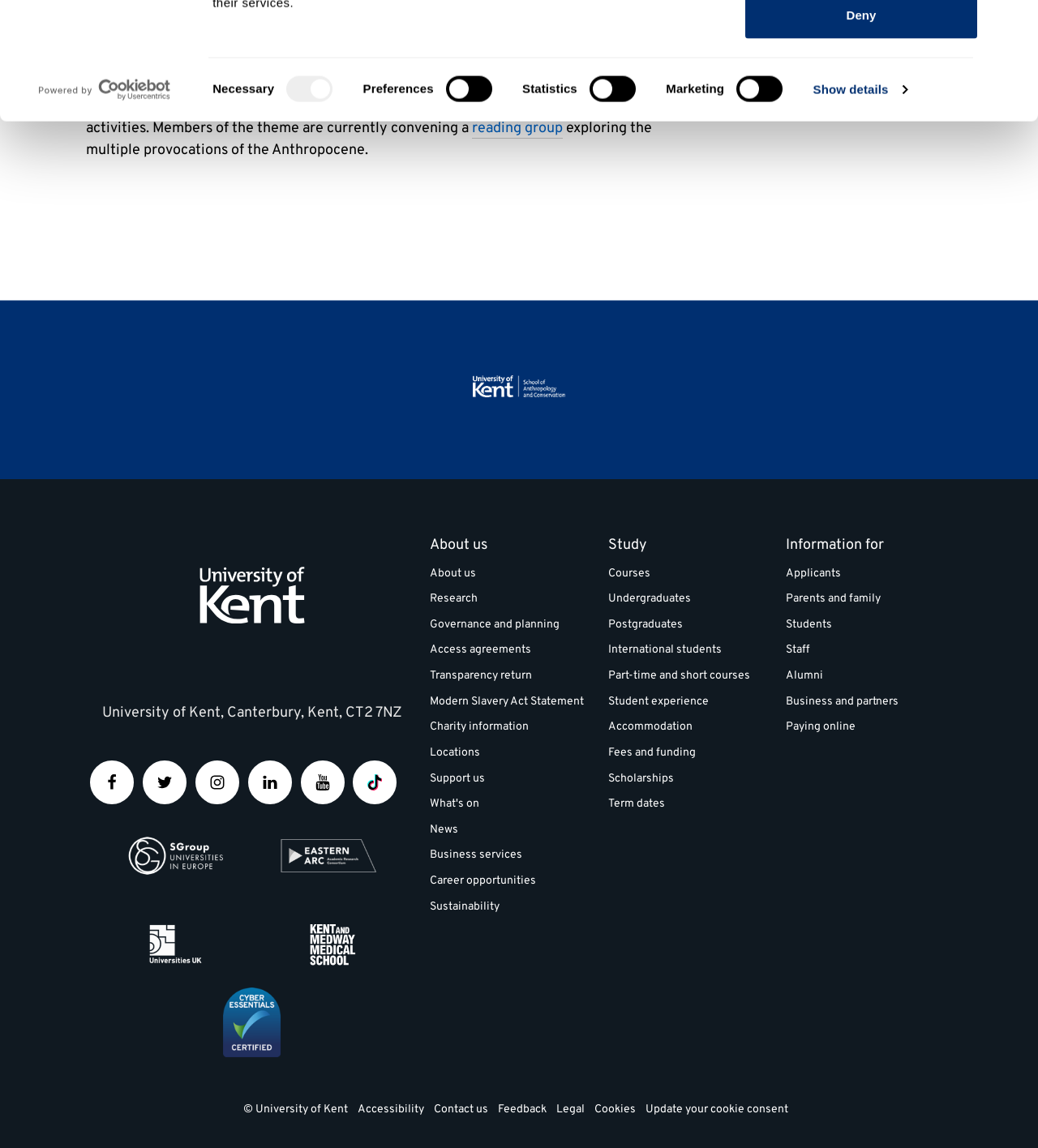What is the theme that hosts a lively programme of seminar and reading groups?
Can you give a detailed and elaborate answer to the question?

I found the answer by reading the text 'exploring the multiple provocations of the Anthropocene.' which is part of the description of the theme that hosts a lively programme of seminar and reading groups.